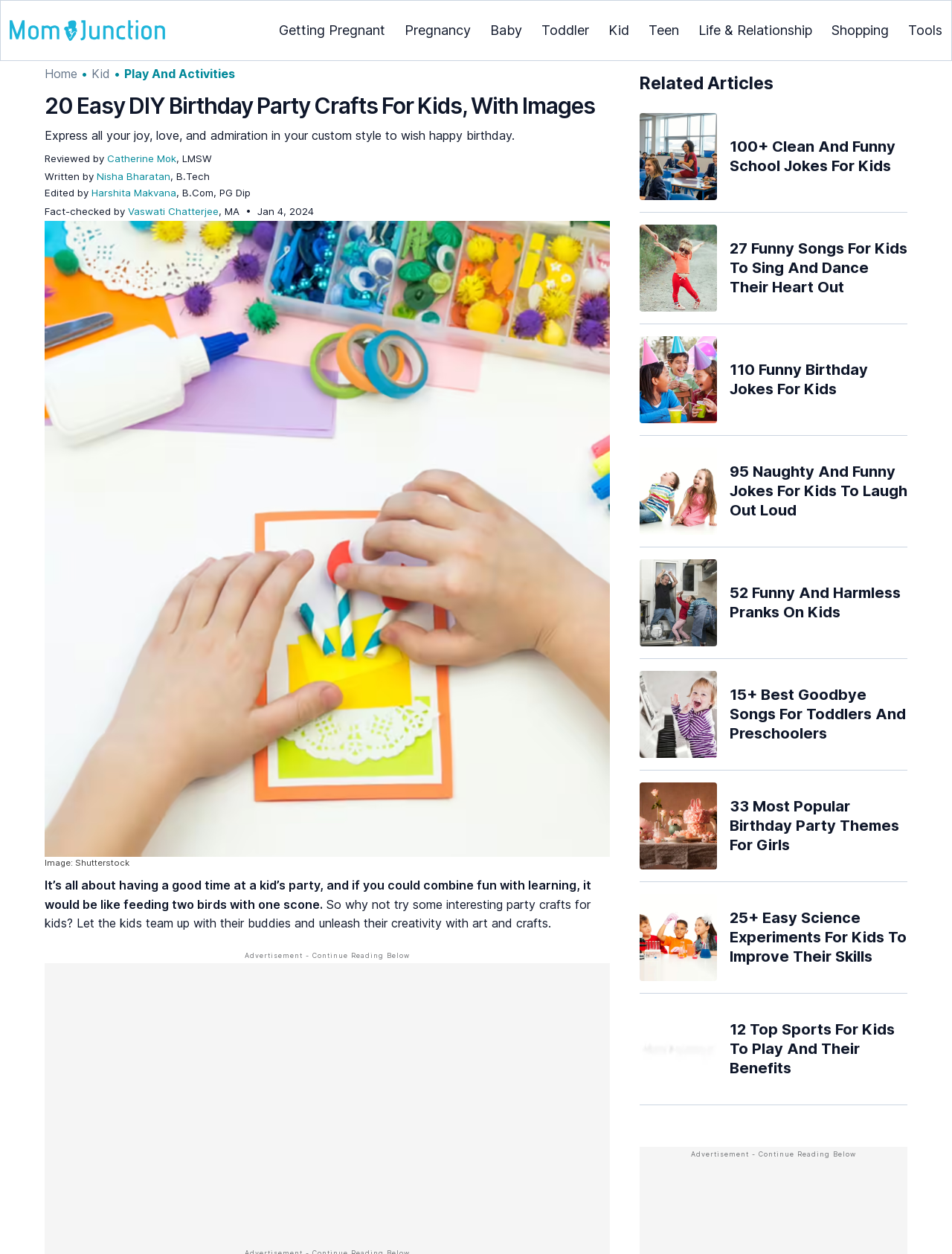Extract the primary headline from the webpage and present its text.

20 Easy DIY Birthday Party Crafts For Kids, With Images